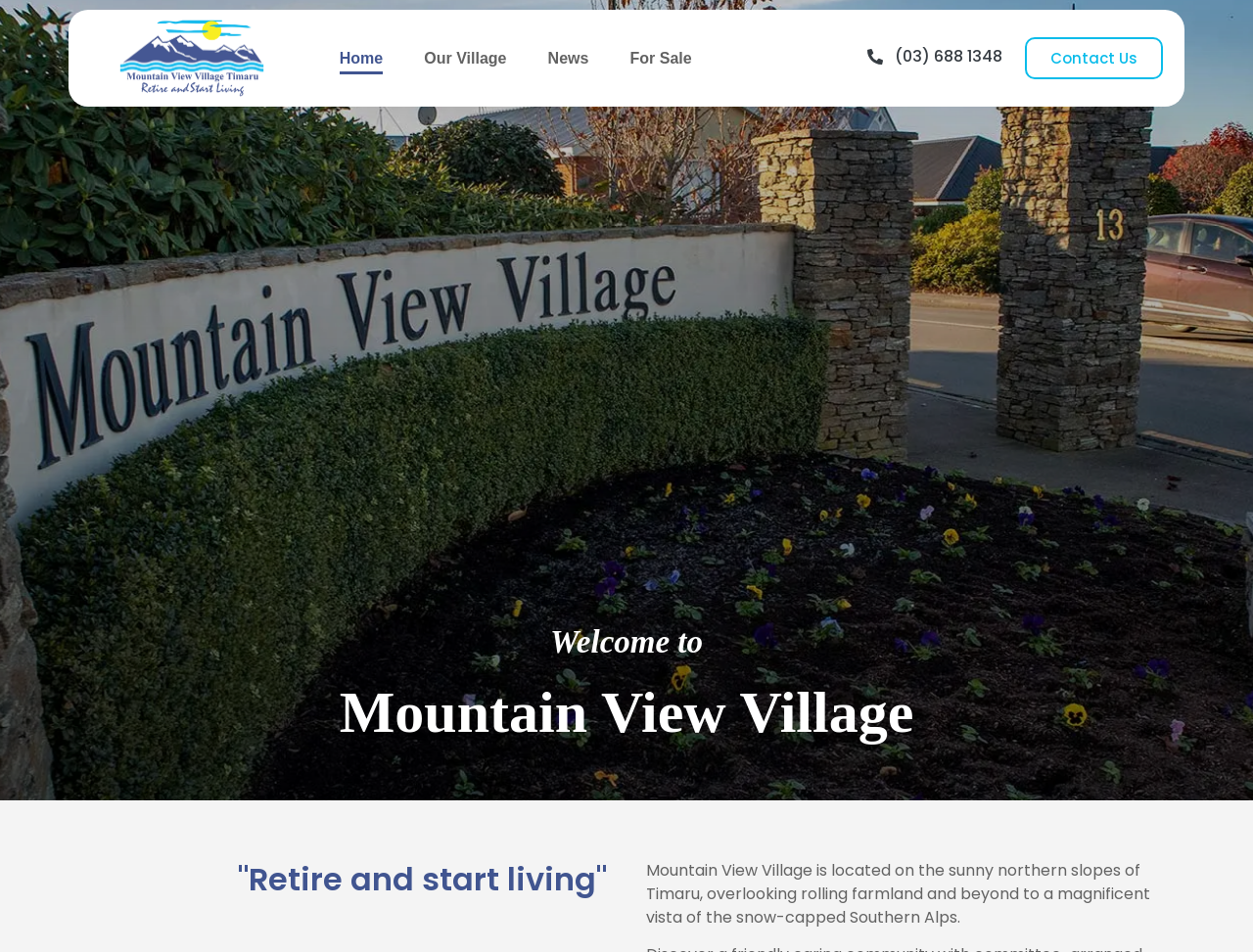Create an in-depth description of the webpage, covering main sections.

The webpage is about Mountain View Village, a retirement community. At the top, there are seven links: an empty link, followed by links to "Home", "Our Village", "News", "For Sale", a phone number "(03) 688 1348", and "Contact Us". 

Below the links, there are 12 identical groups, each taking up the full width of the page. 

Further down, there are three headings. The first heading says "Welcome to", the second heading says "Mountain View Village", and the third heading says '"Retire and start living"'. 

Below the headings, there is a paragraph of text that describes Mountain View Village, stating its location on the northern slopes of Timaru, overlooking rolling farmland and the Southern Alps.